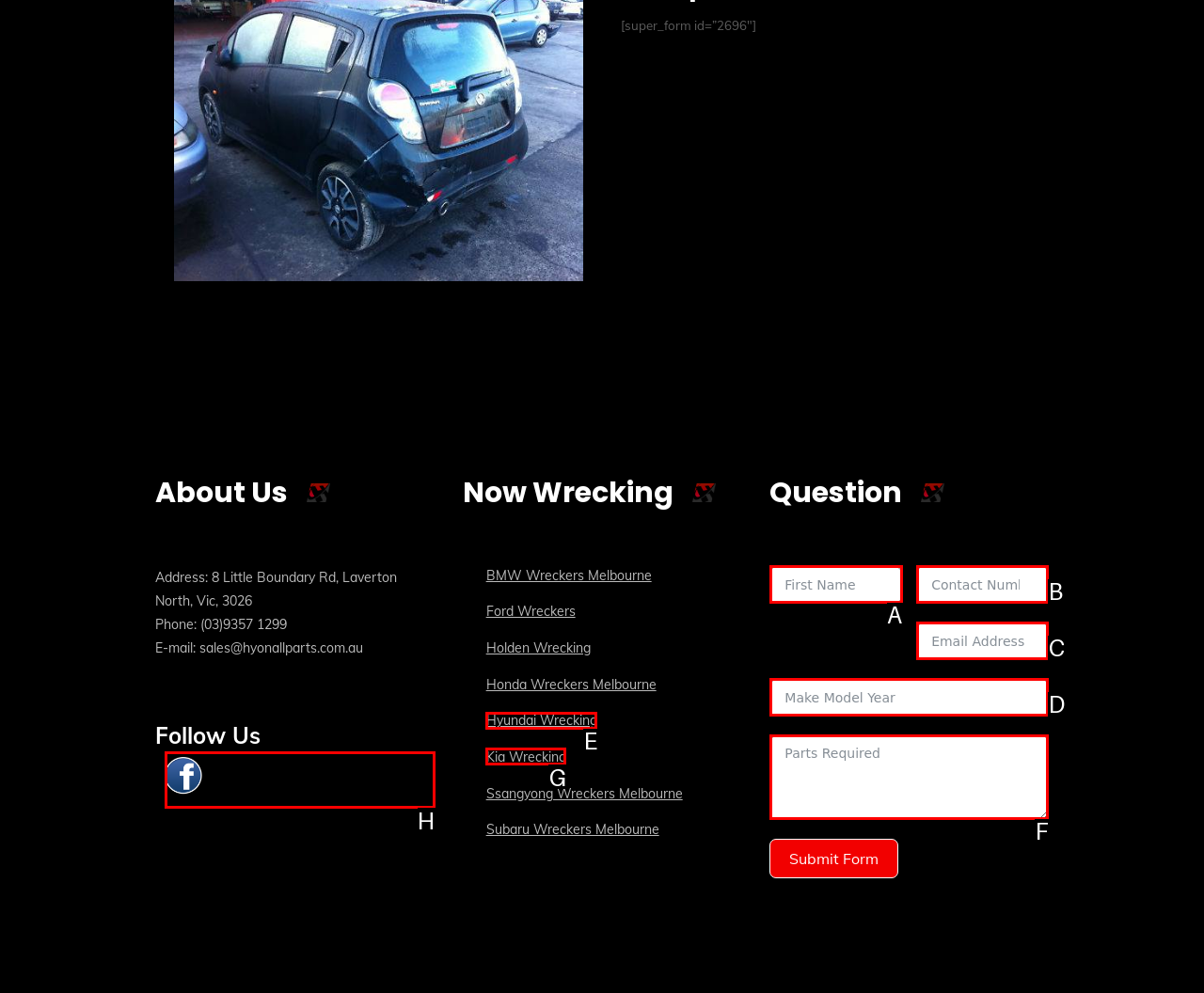Which option should I select to accomplish the task: Follow us on social media? Respond with the corresponding letter from the given choices.

H